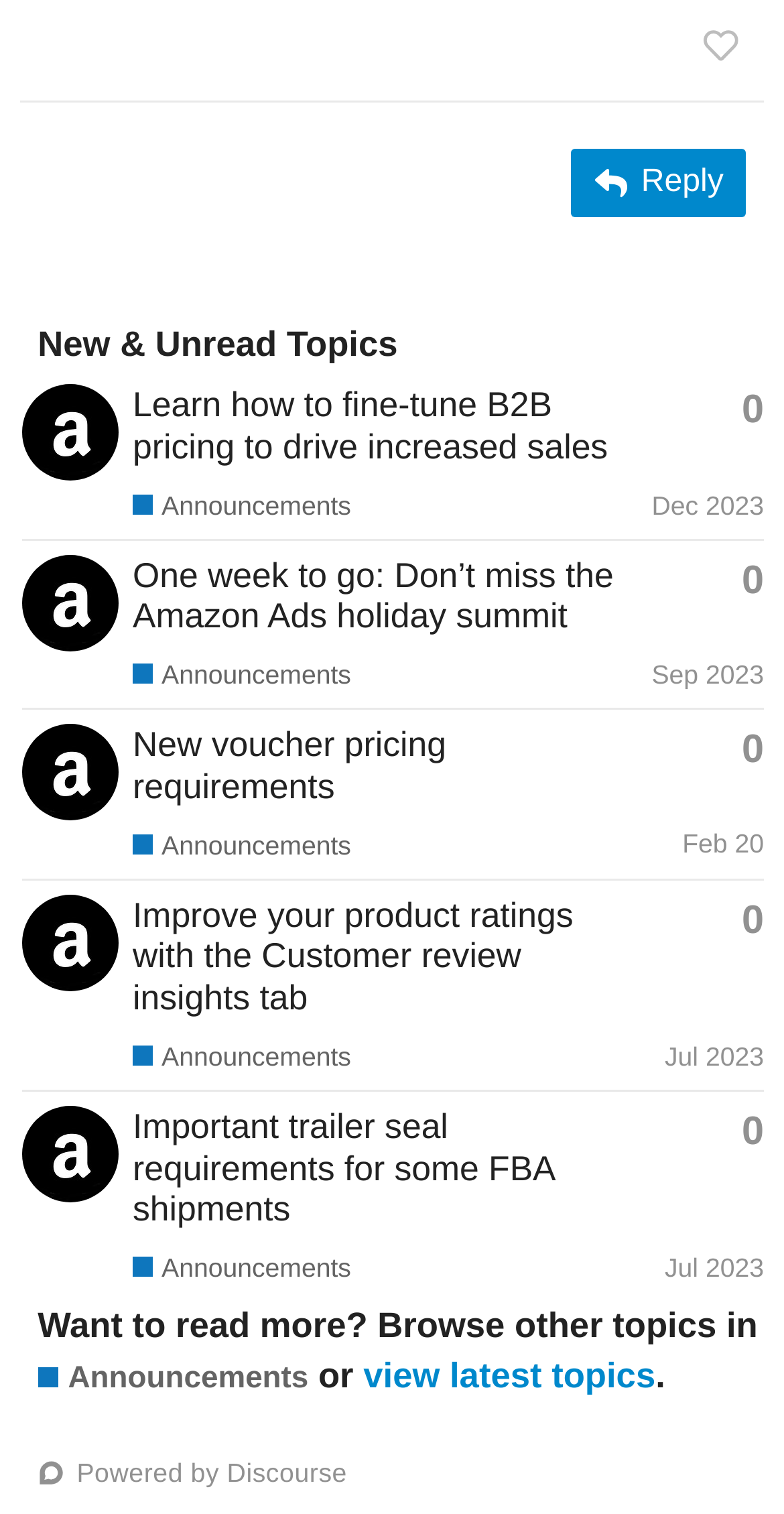Find the bounding box of the web element that fits this description: "Astra WordPress Theme".

None